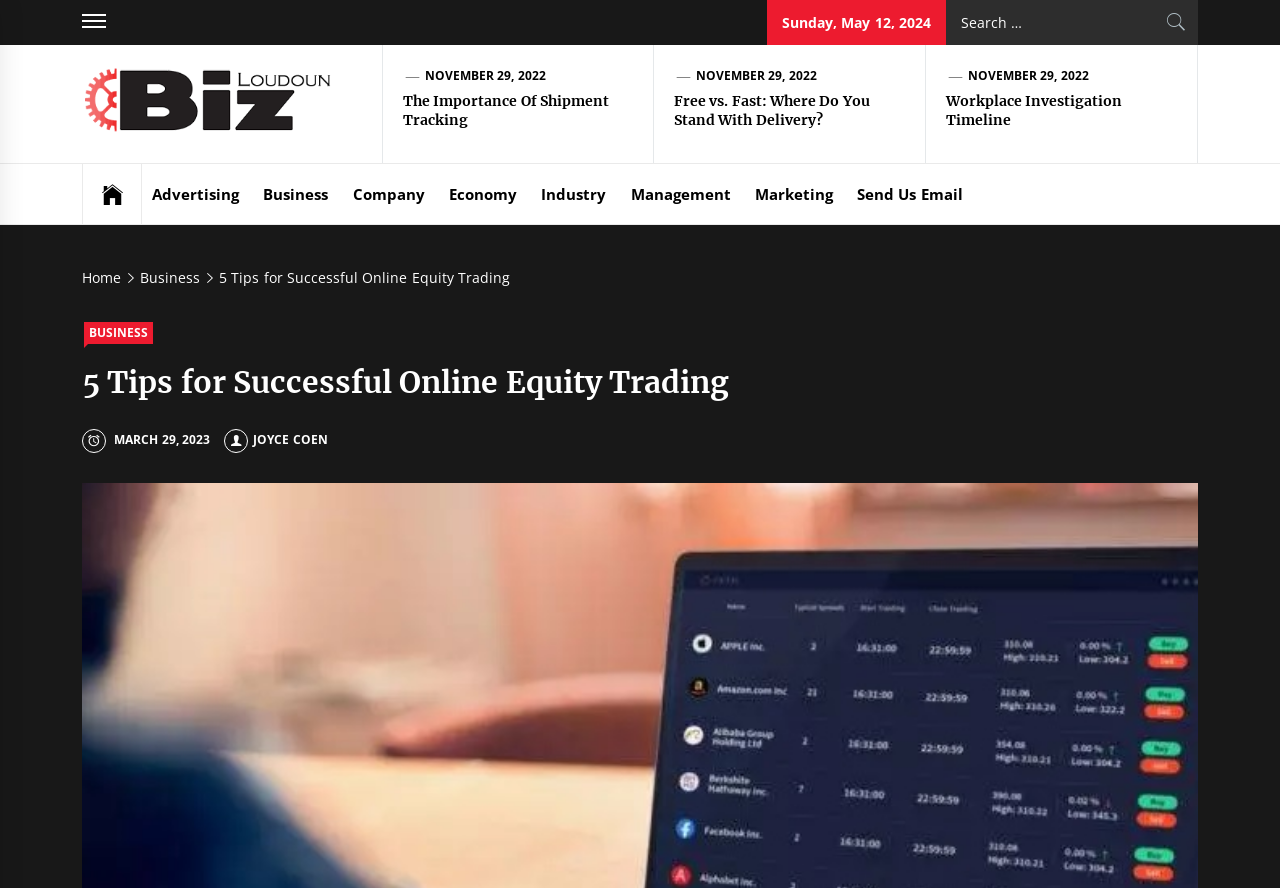What are the categories listed below the navigation menu?
Give a single word or phrase answer based on the content of the image.

Advertising, Business, Company, etc.